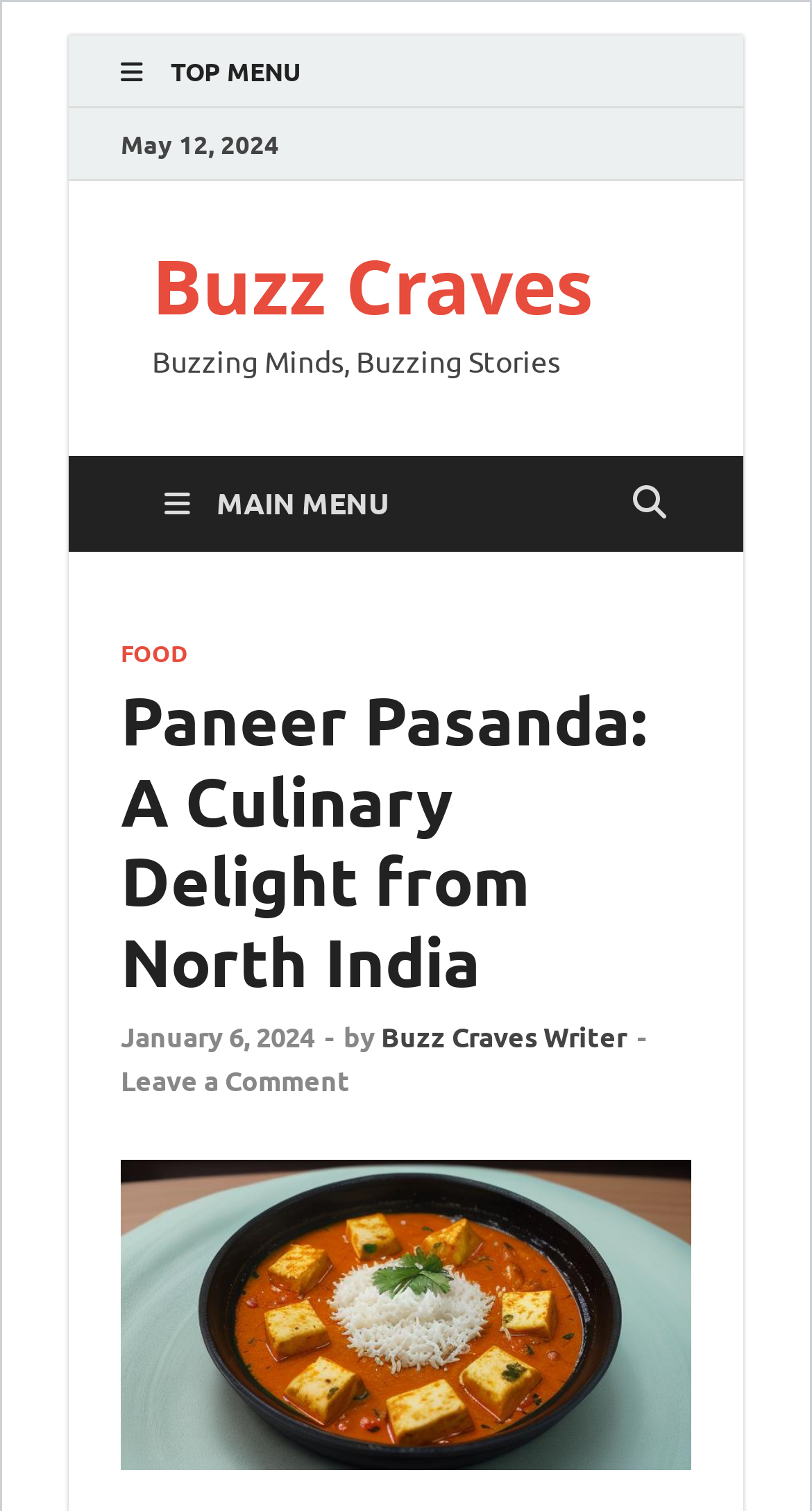Using the provided element description: "Buzz Craves Writer", determine the bounding box coordinates of the corresponding UI element in the screenshot.

[0.469, 0.676, 0.772, 0.698]